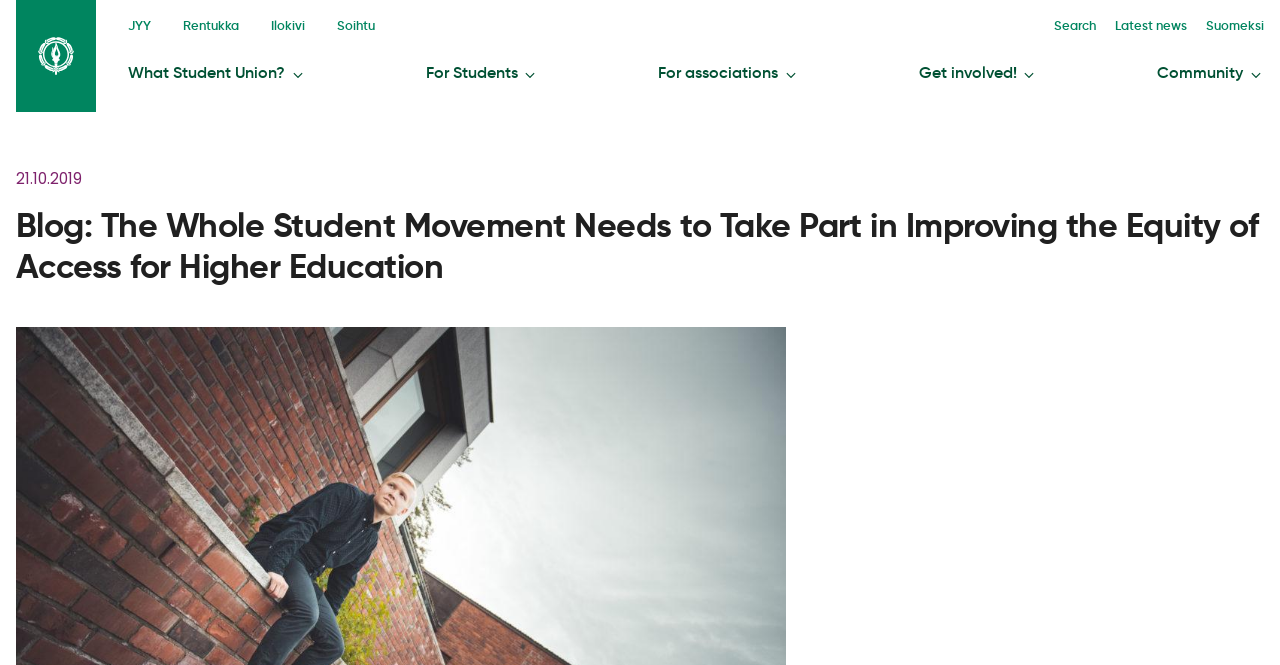Give a one-word or short phrase answer to this question: 
What is the date of the blog post?

21.10.2019